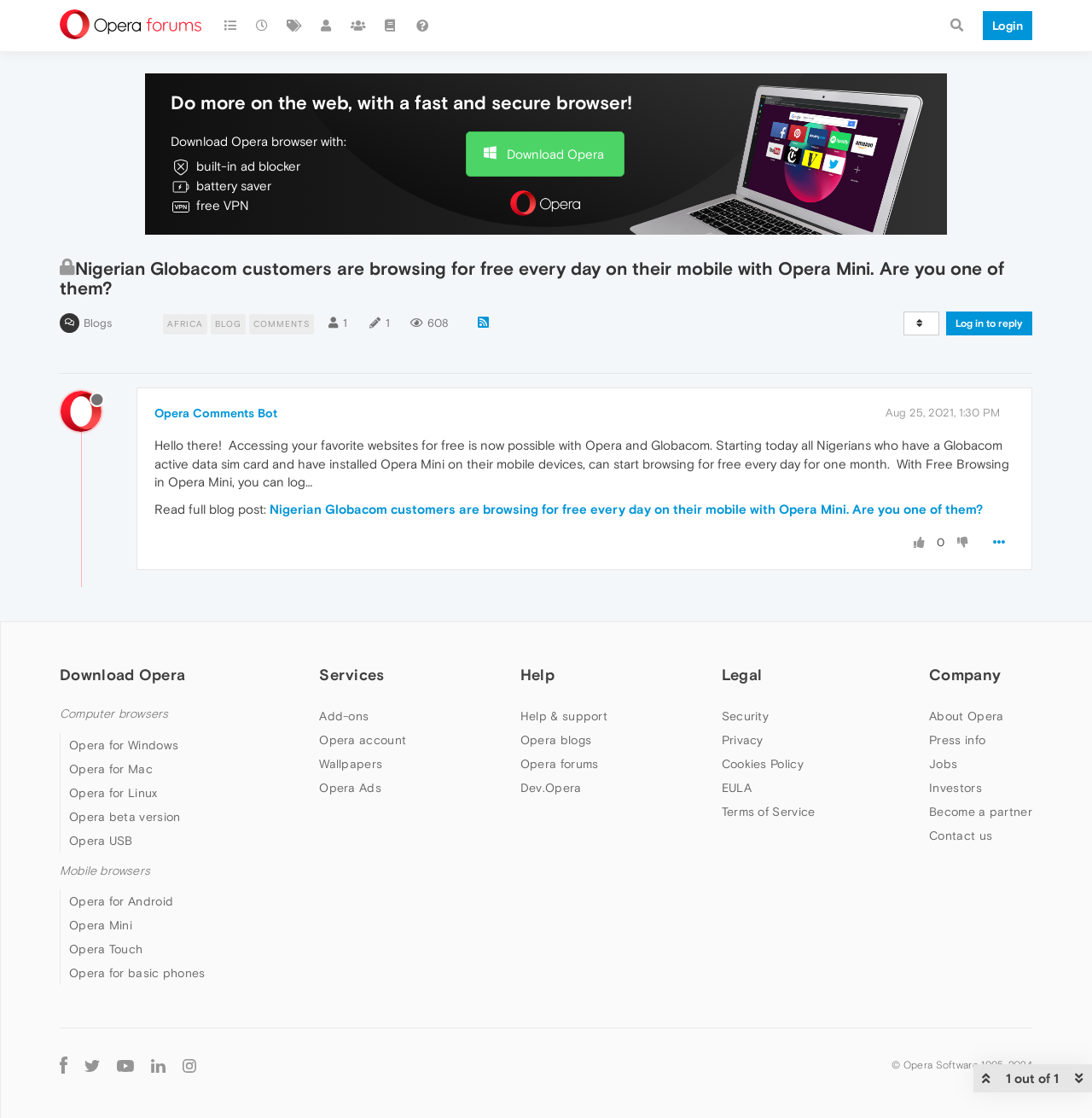Identify the bounding box coordinates of the clickable region to carry out the given instruction: "Read the full blog post".

[0.247, 0.449, 0.9, 0.461]